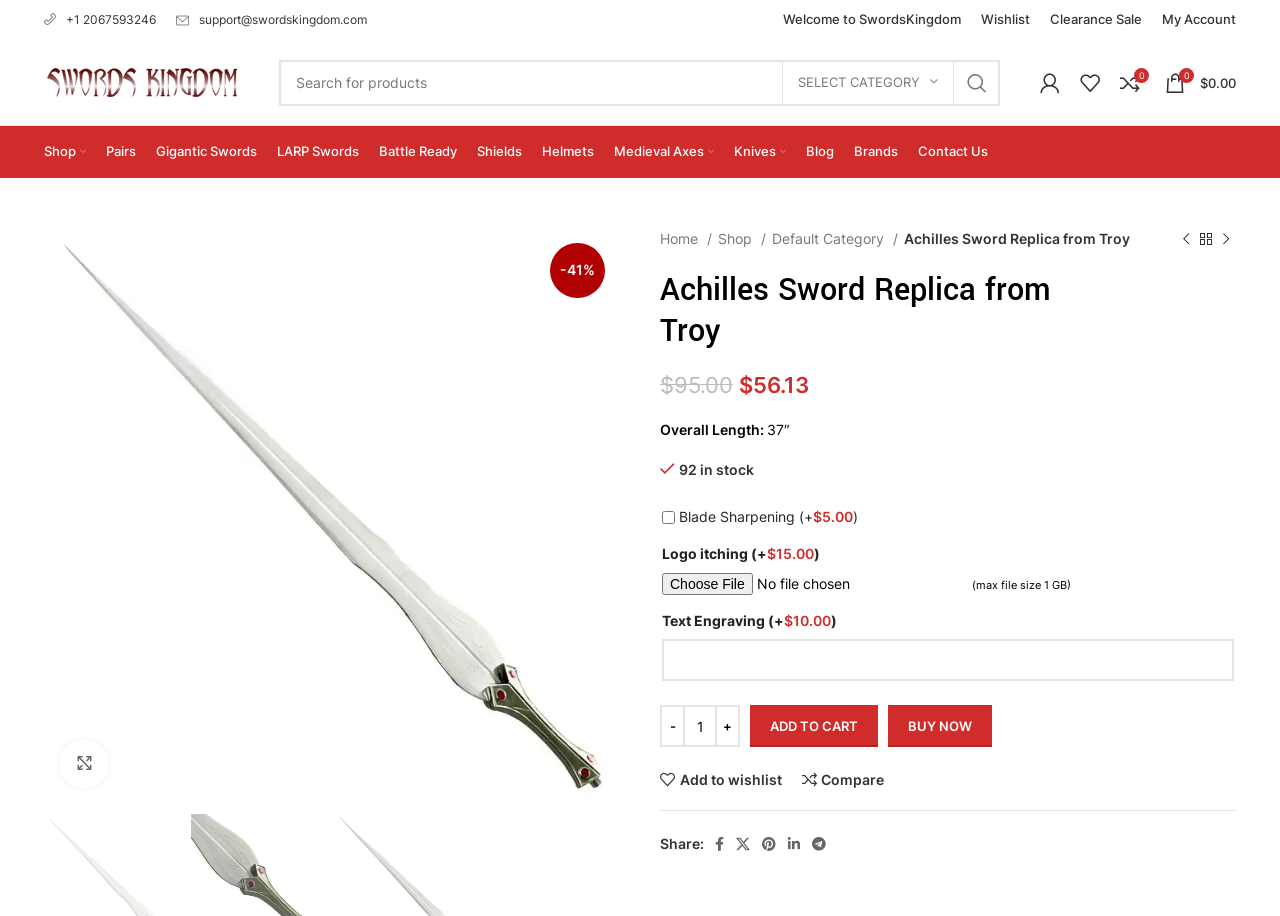Give a concise answer of one word or phrase to the question: 
What is the minimum quantity of the product that can be purchased?

1